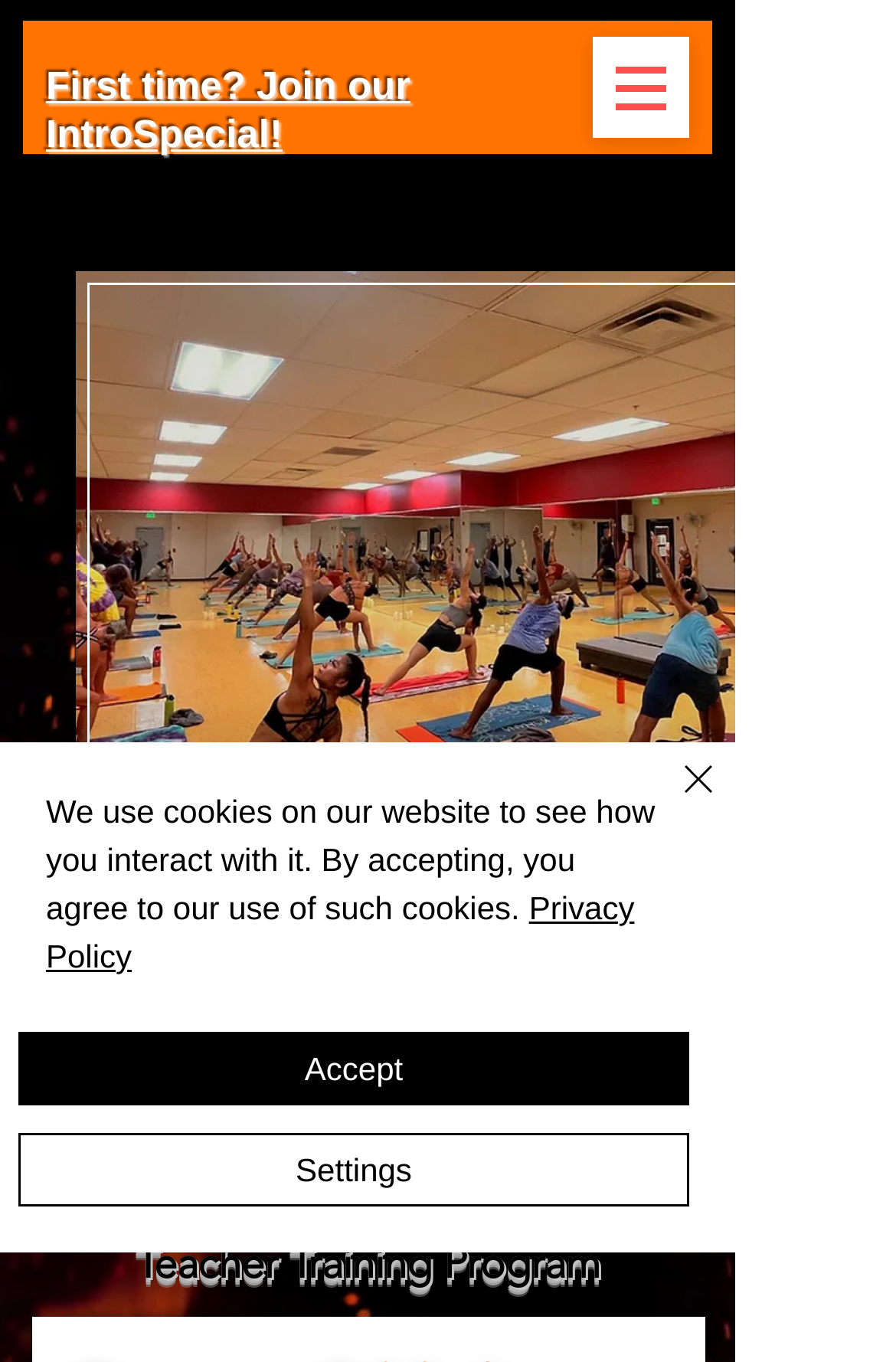Identify the bounding box coordinates of the region that needs to be clicked to carry out this instruction: "Call us". Provide these coordinates as four float numbers ranging from 0 to 1, i.e., [left, top, right, bottom].

[0.0, 0.82, 0.205, 0.92]